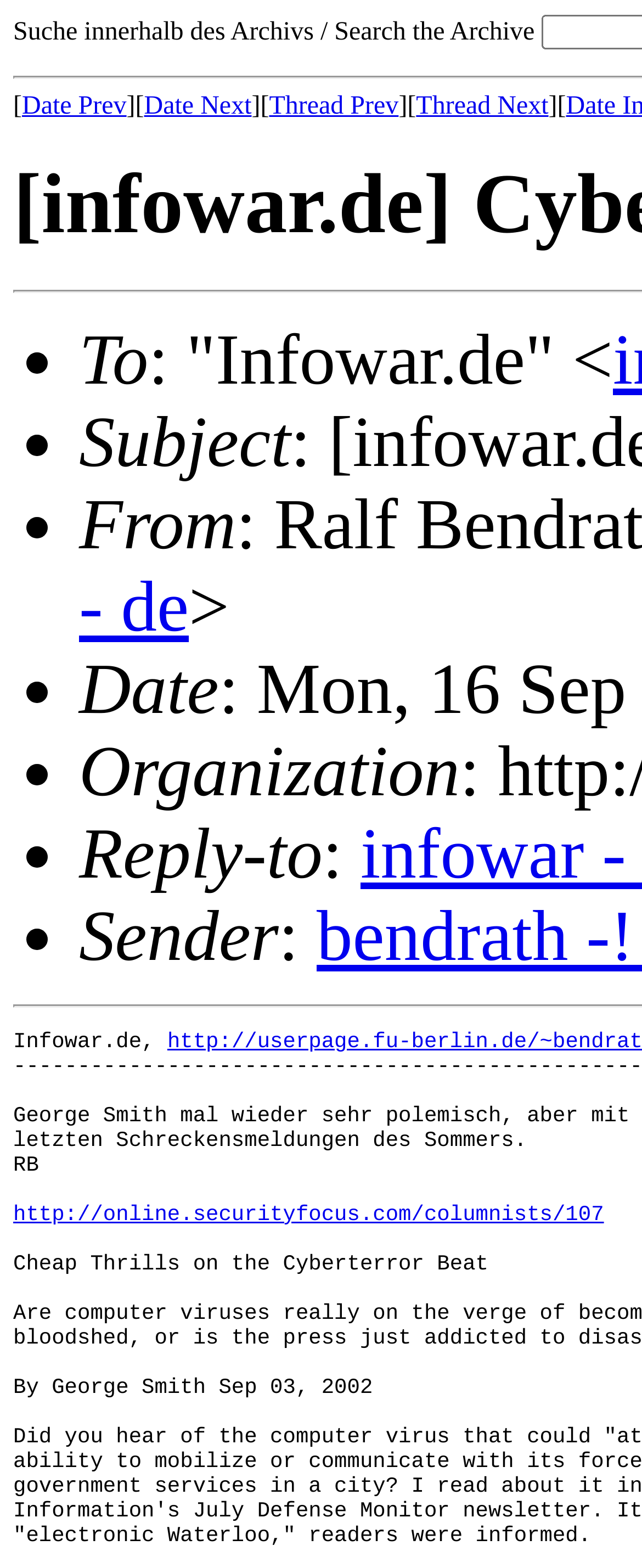Find the coordinates for the bounding box of the element with this description: "http://online.securityfocus.com/columnists/107".

[0.021, 0.766, 0.944, 0.782]